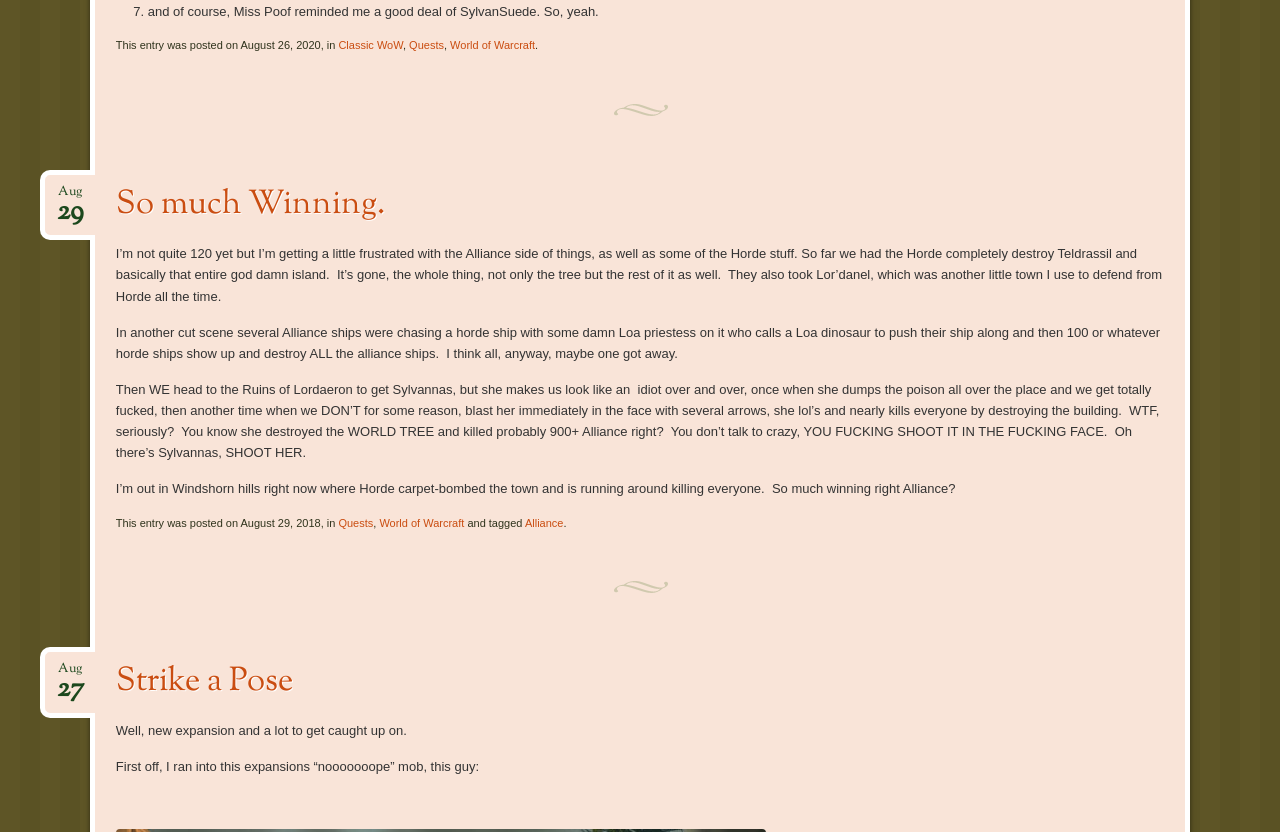Determine the bounding box coordinates of the clickable element to complete this instruction: "Click on the 'Strike a Pose' link". Provide the coordinates in the format of four float numbers between 0 and 1, [left, top, right, bottom].

[0.09, 0.79, 0.229, 0.848]